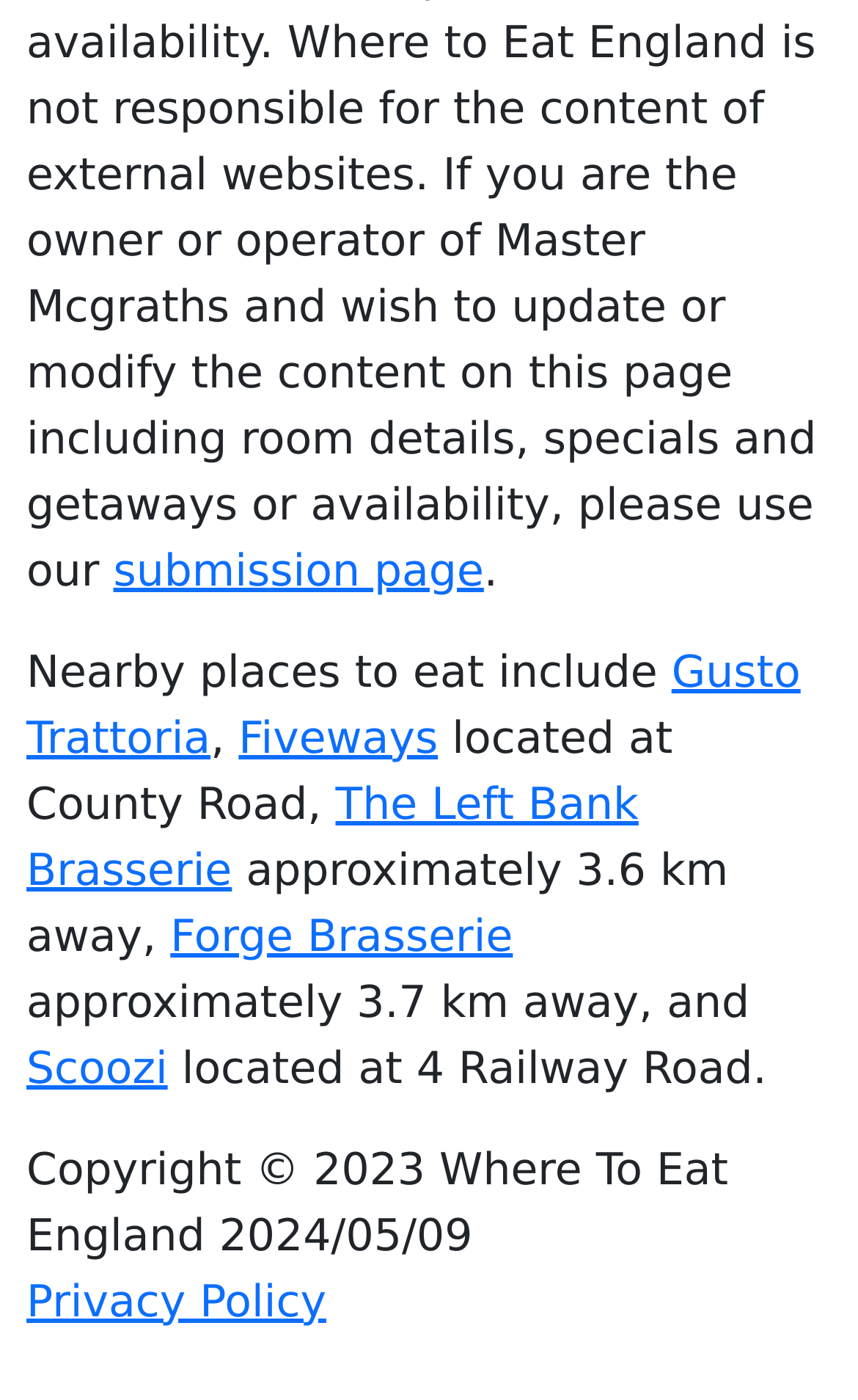How many restaurants are mentioned?
Using the details shown in the screenshot, provide a comprehensive answer to the question.

I counted the number of links that appear to be restaurant names, which are 'Gusto Trattoria', 'Fiveways', 'The Left Bank Brasserie', 'Forge Brasserie', and 'Scoozi'.